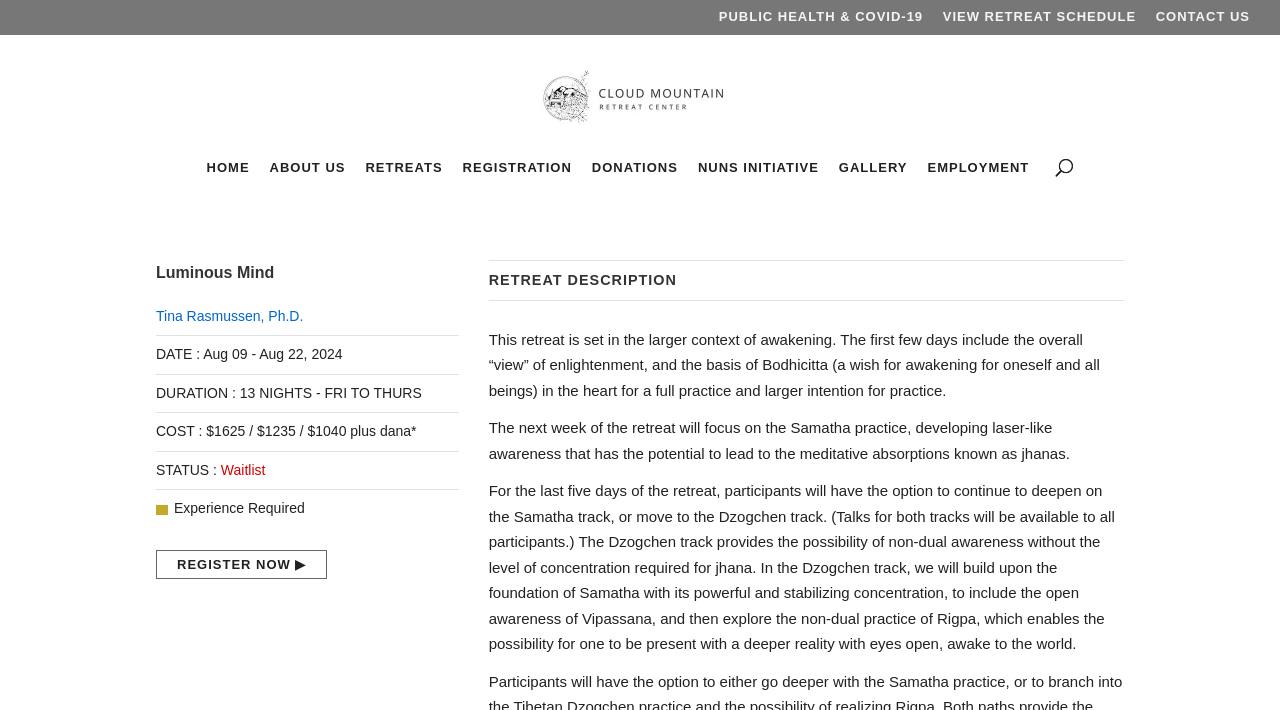Craft a detailed narrative of the webpage's structure and content.

The webpage is about Luminous Mind and Cloud Mountain Retreat Center. At the top, there are three links: "PUBLIC HEALTH & COVID-19", "VIEW RETREAT SCHEDULE", and "CONTACT US". Below these links, there is a logo of Cloud Mountain Retreat Center, accompanied by a link to the center's page.

On the left side, there is a navigation menu with links to "HOME", "ABOUT US", "RETREATS", "REGISTRATION", "DONATIONS", "NUNS INITIATIVE", "GALLERY", and "EMPLOYMENT". Above this menu, there is a search box.

The main content of the page is about a specific retreat, with a heading "Luminous Mind". Below the heading, there is information about the retreat, including the instructor, dates, duration, cost, and status. The status is indicated as "Waitlist", and there is a note that experience is required.

Further down, there is a description of the retreat, which explains the focus of the retreat, including the development of Samatha practice and the option to move to the Dzogchen track. The description is divided into three paragraphs, each explaining a different aspect of the retreat. At the bottom, there is a link to "REGISTER NOW".